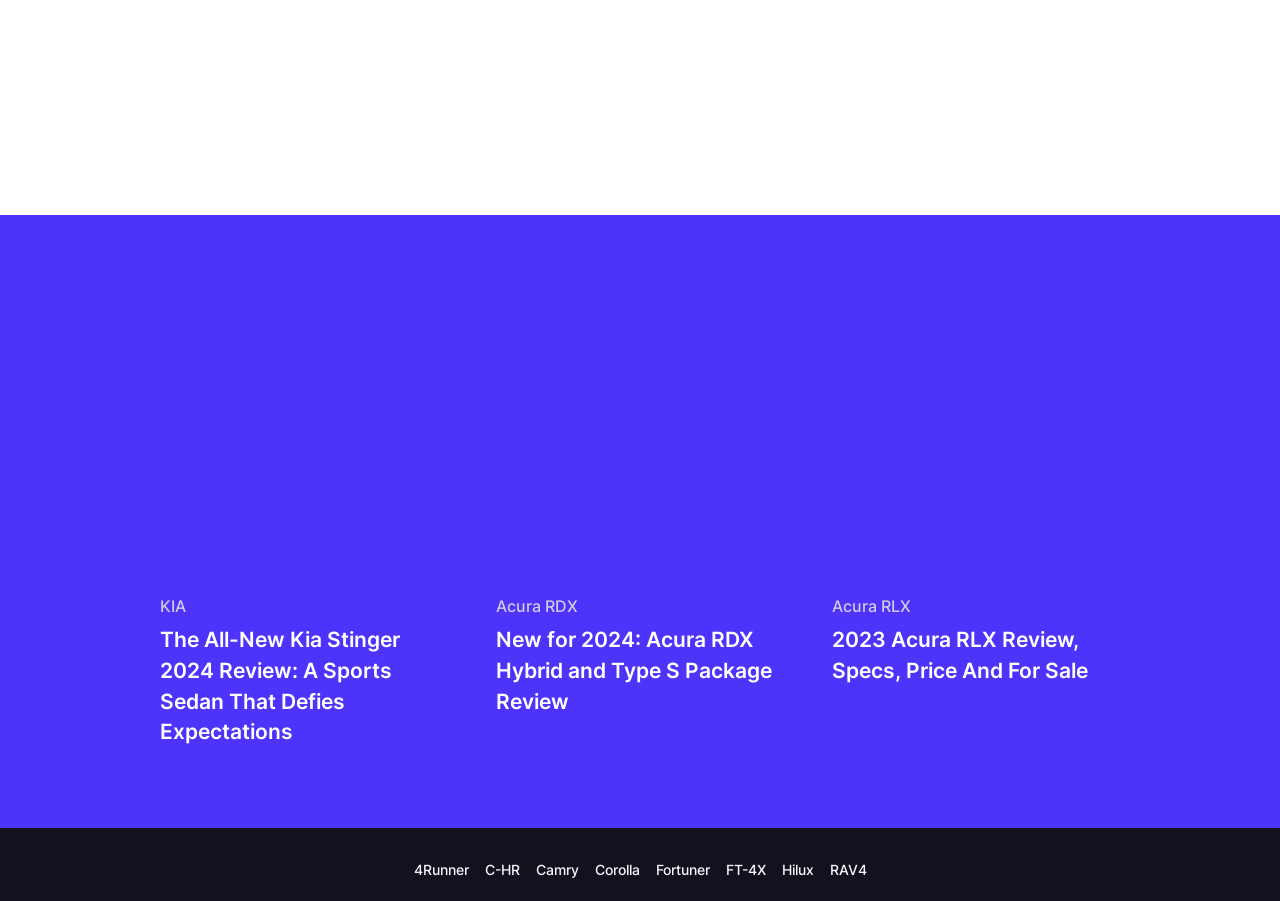Please specify the bounding box coordinates for the clickable region that will help you carry out the instruction: "Explore 2023 Acura RLX review".

[0.65, 0.694, 0.875, 0.762]